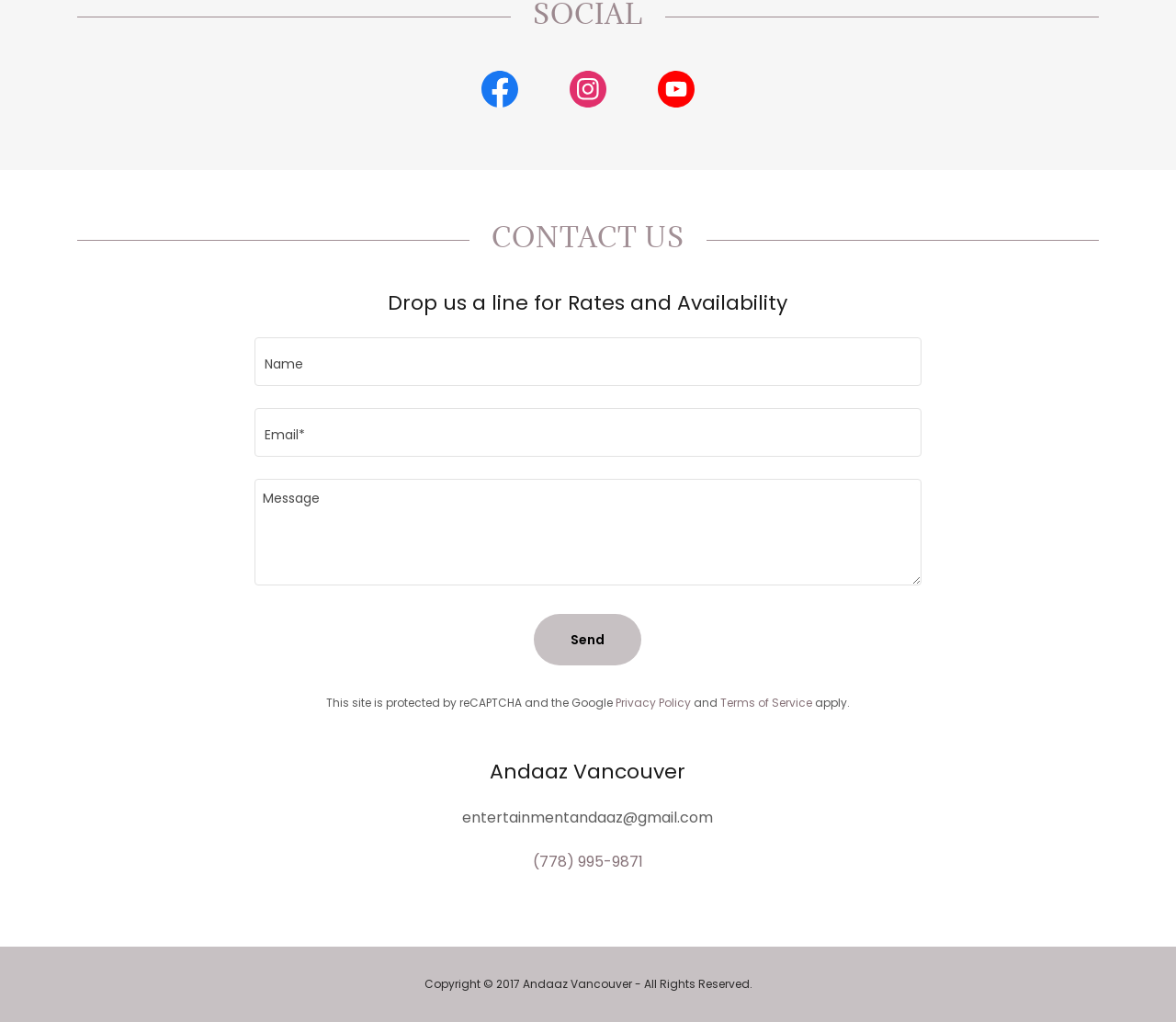Using the webpage screenshot, find the UI element described by Send. Provide the bounding box coordinates in the format (top-left x, top-left y, bottom-right x, bottom-right y), ensuring all values are floating point numbers between 0 and 1.

[0.454, 0.601, 0.546, 0.651]